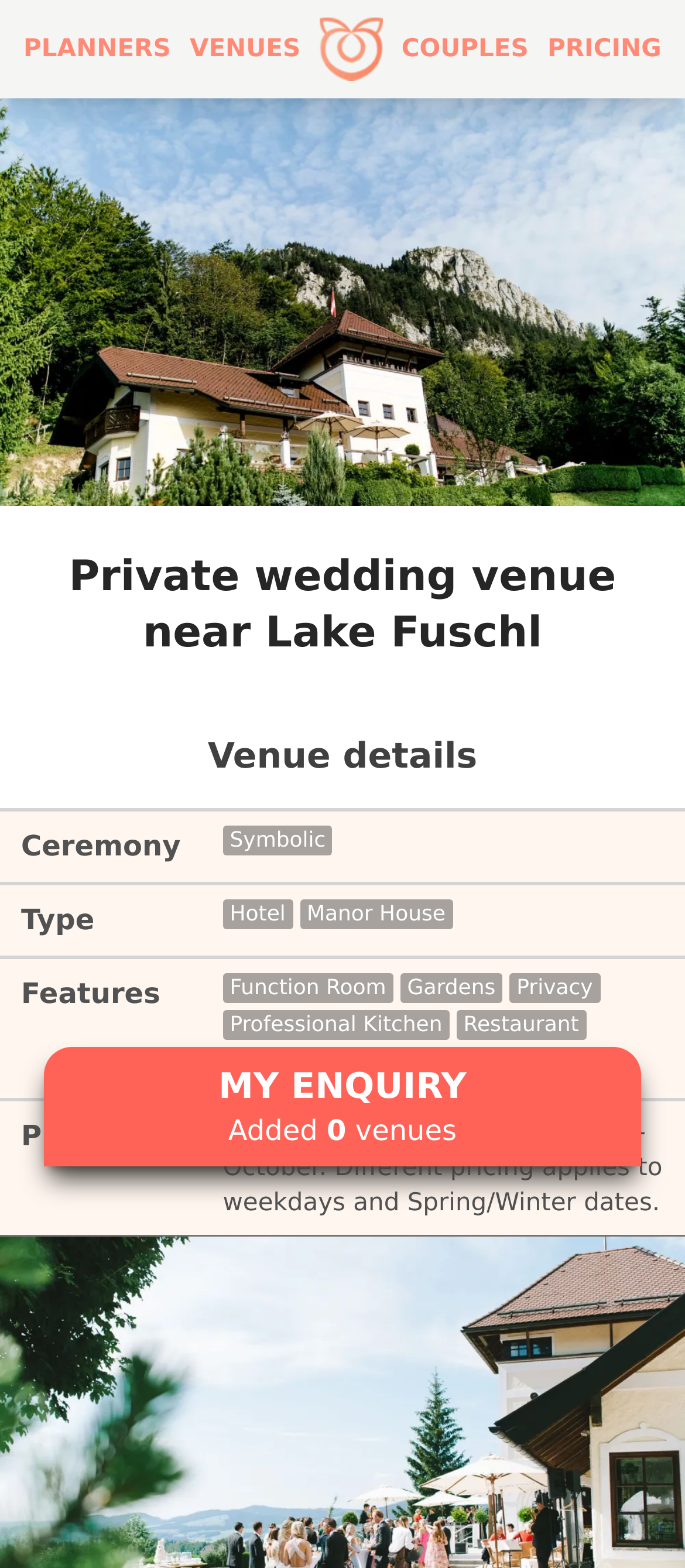From the element description: "Pricing", extract the bounding box coordinates of the UI element. The coordinates should be expressed as four float numbers between 0 and 1, in the order [left, top, right, bottom].

[0.799, 0.016, 0.966, 0.047]